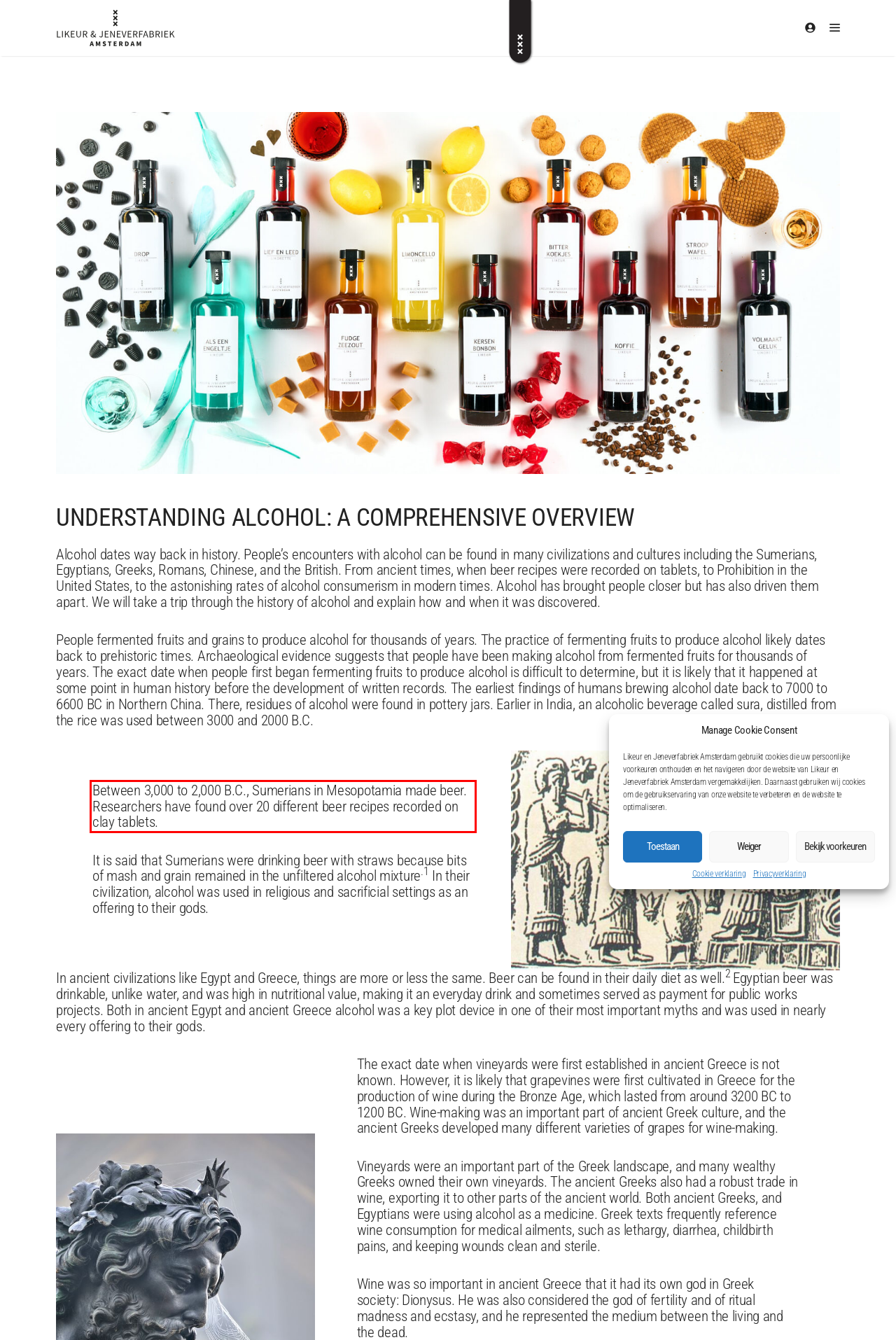You have a screenshot of a webpage, and there is a red bounding box around a UI element. Utilize OCR to extract the text within this red bounding box.

Between 3,000 to 2,000 B.C., Sumerians in Mesopotamia made beer. Researchers have found over 20 different beer recipes recorded on clay tablets.